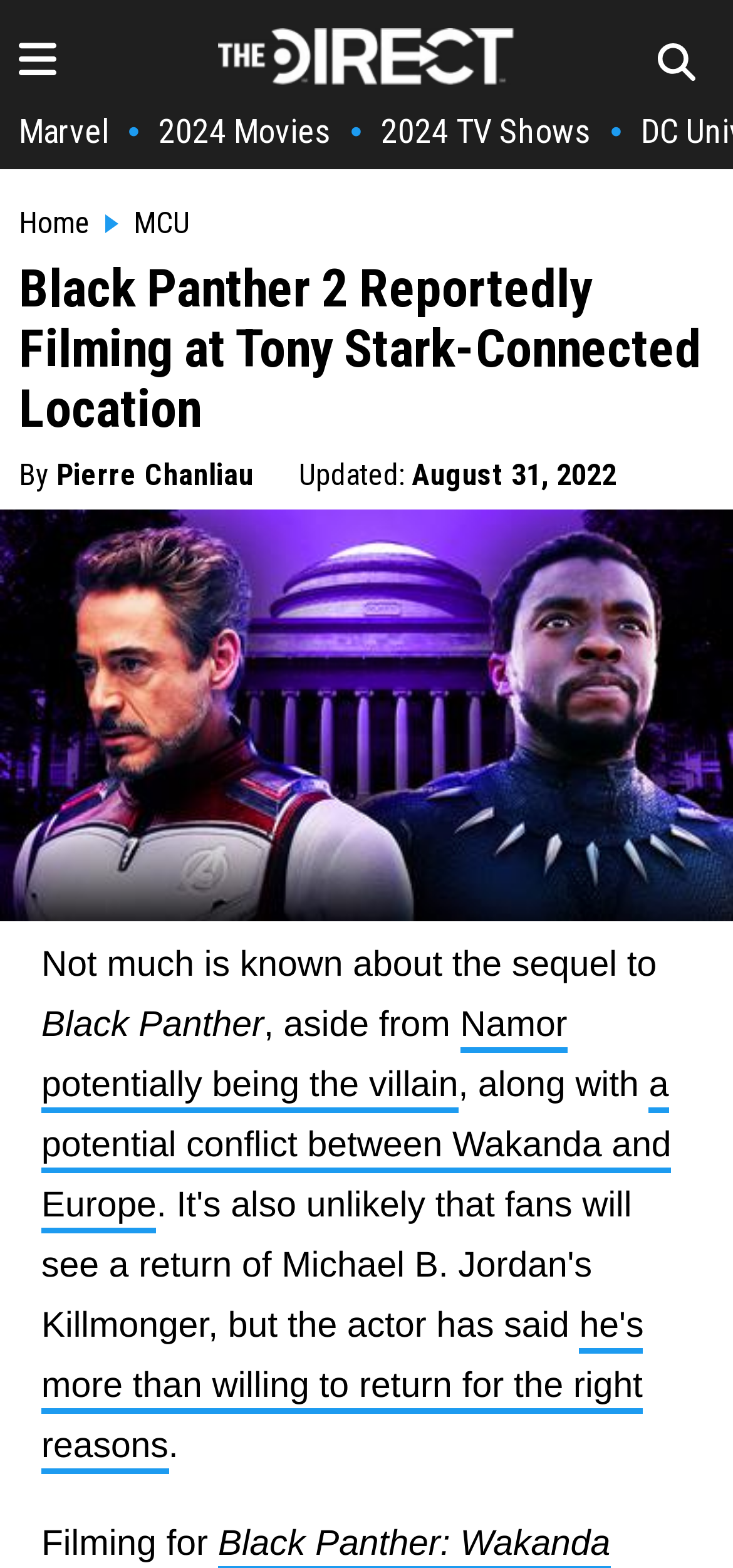Find the bounding box coordinates of the element I should click to carry out the following instruction: "read about 2024 Movies".

[0.216, 0.071, 0.452, 0.096]